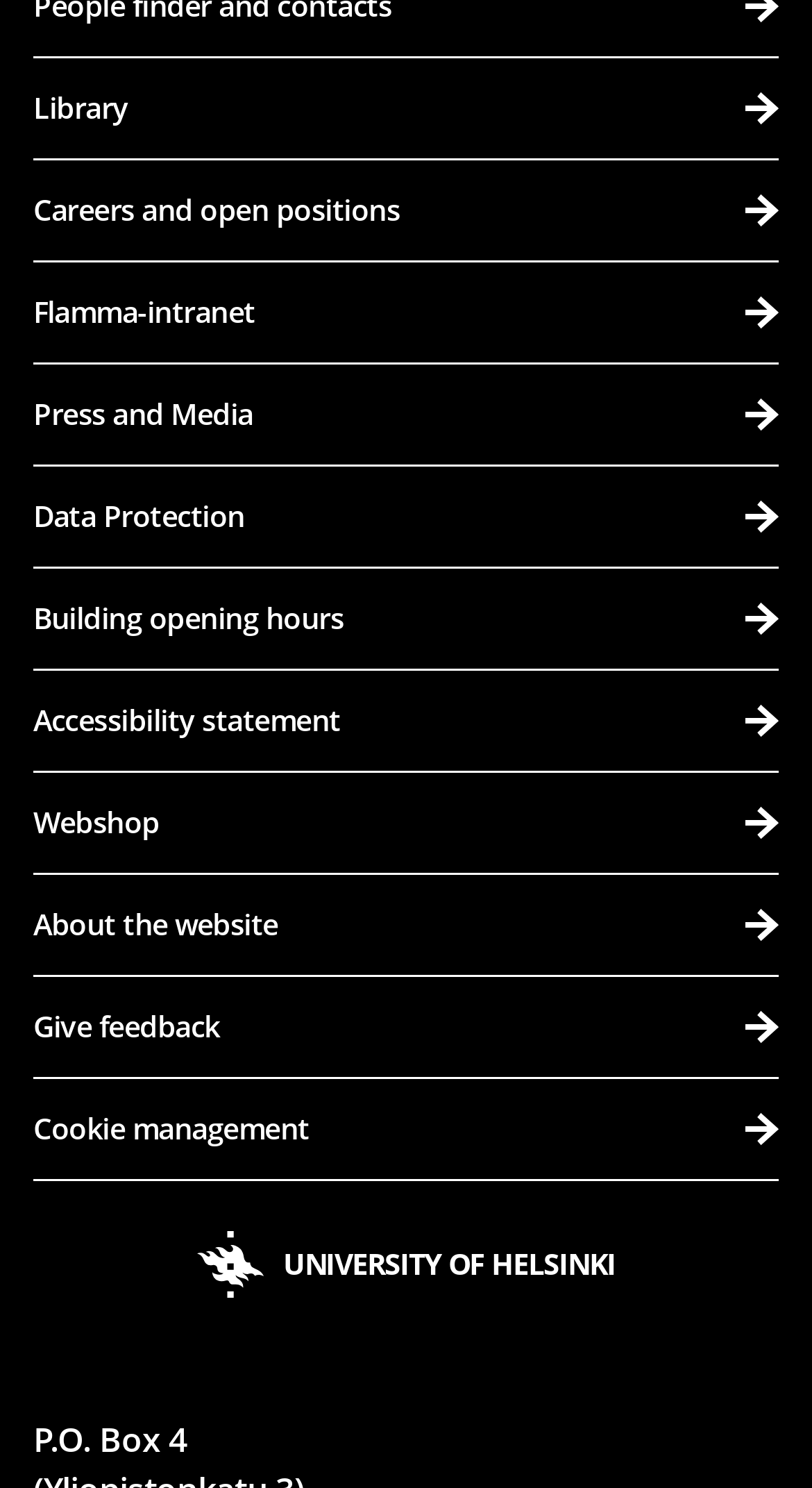How many links are there in the top section? Please answer the question using a single word or phrase based on the image.

8